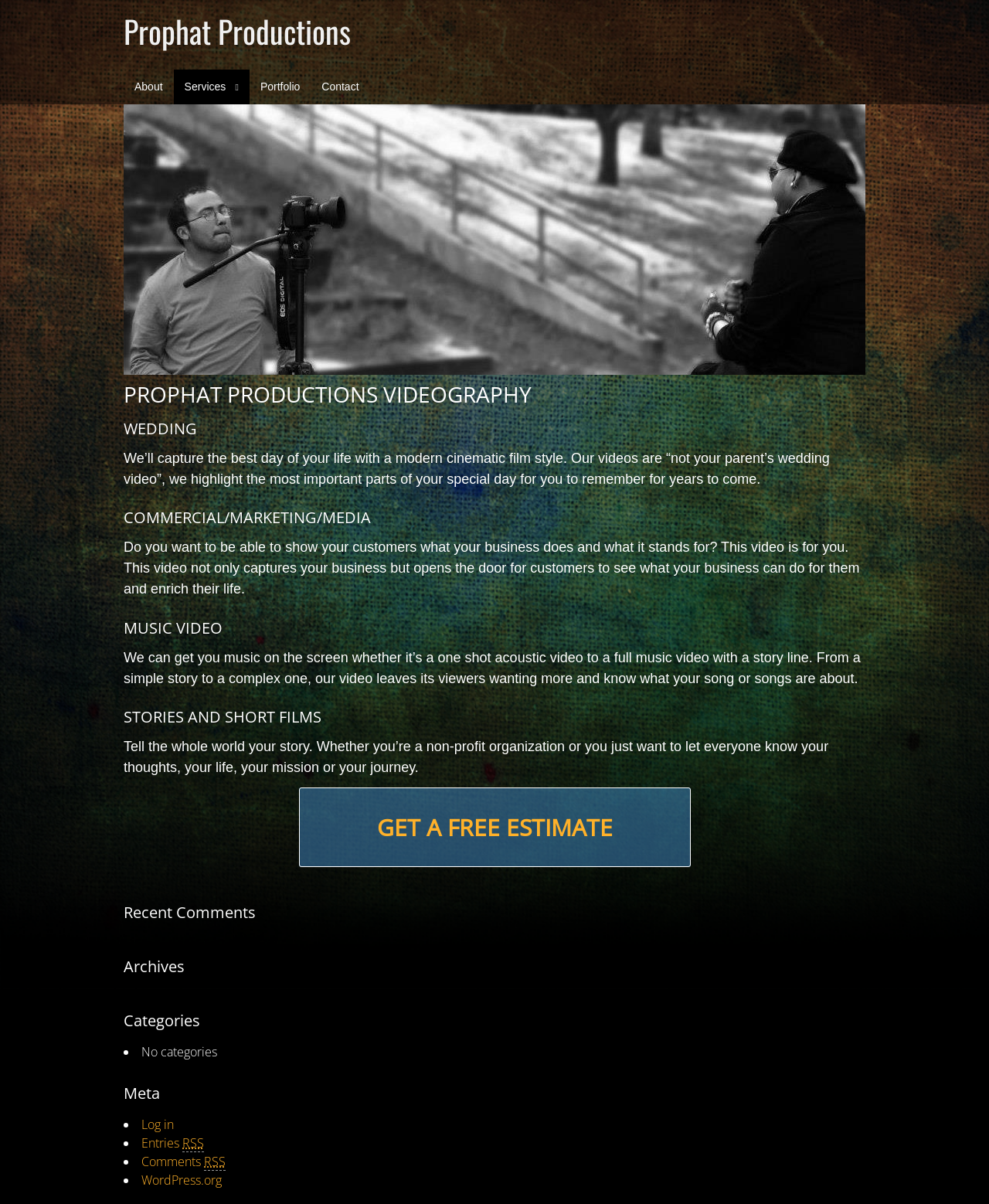Detail the webpage's structure and highlights in your description.

This webpage is about Prophat Productions Videography, a company that offers videography services for various occasions. At the top of the page, there is a navigation menu with five links: "Prophat Productions", "About", "Services", "Portfolio", and "Contact". Below the navigation menu, there is a large image related to videography.

The main content of the page is divided into four sections, each with a heading: "WEDDING", "COMMERCIAL/MARKETING/MEDIA", "MUSIC VIDEO", and "STORIES AND SHORT FILMS". Each section has a brief description of the service offered, highlighting the benefits and what the company can do for its clients.

In the "WEDDING" section, the company promises to capture the best day of a couple's life with a modern cinematic film style. In the "COMMERCIAL/MARKETING/MEDIA" section, the company offers to create videos that showcase a business and what it stands for. The "MUSIC VIDEO" section describes the company's ability to create music videos with a storyline, and the "STORIES AND SHORT FILMS" section highlights the company's ability to tell stories and create short films for non-profit organizations or individuals.

There is a call-to-action button "GET A FREE ESTIMATE" located below the main content sections. At the bottom of the page, there are additional links and sections, including "Recent Comments", "Archives", "Categories", and "Meta", which provide more information about the website and its content.